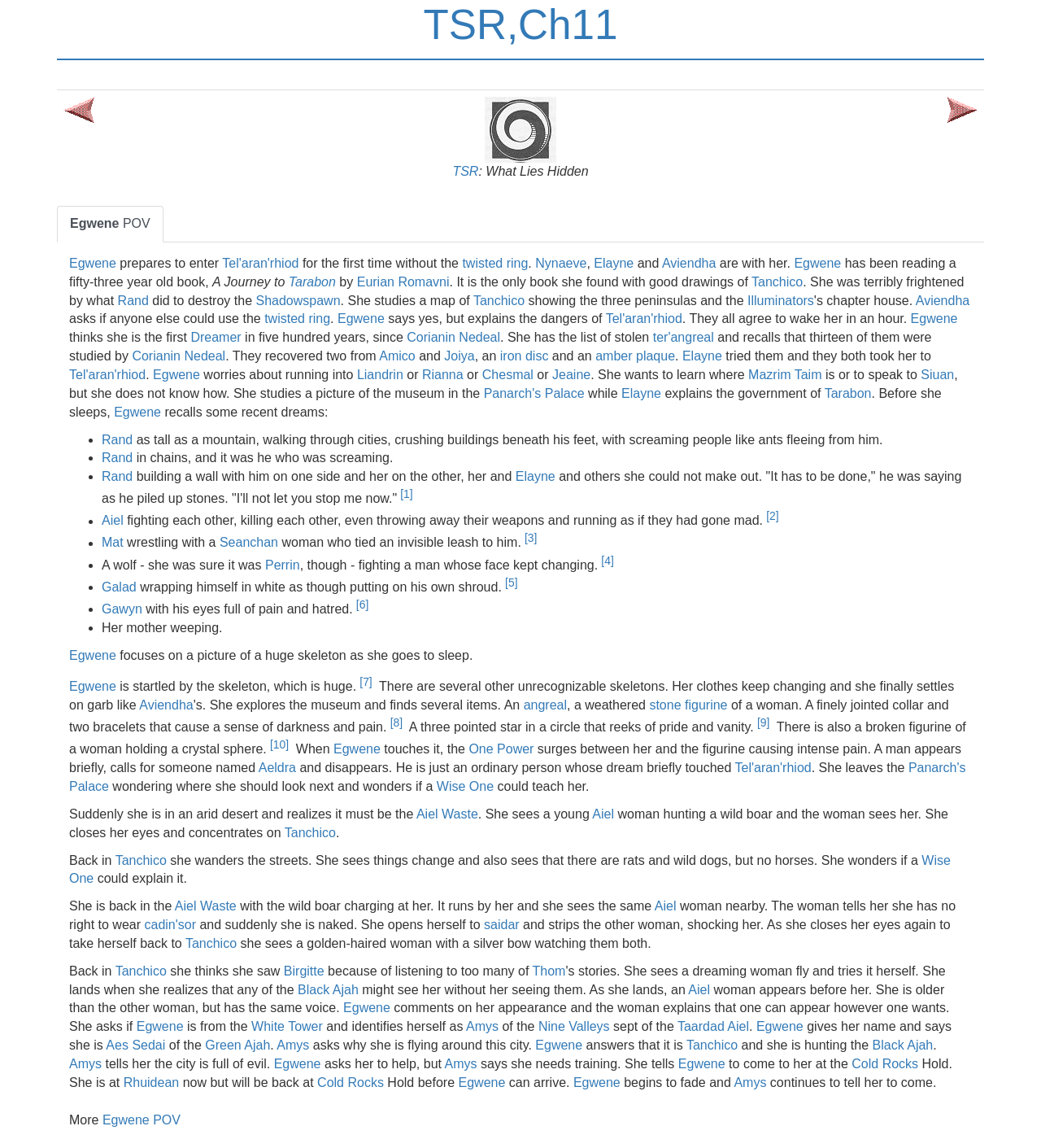Show the bounding box coordinates for the HTML element as described: "Nine Valleys".

[0.517, 0.888, 0.586, 0.9]